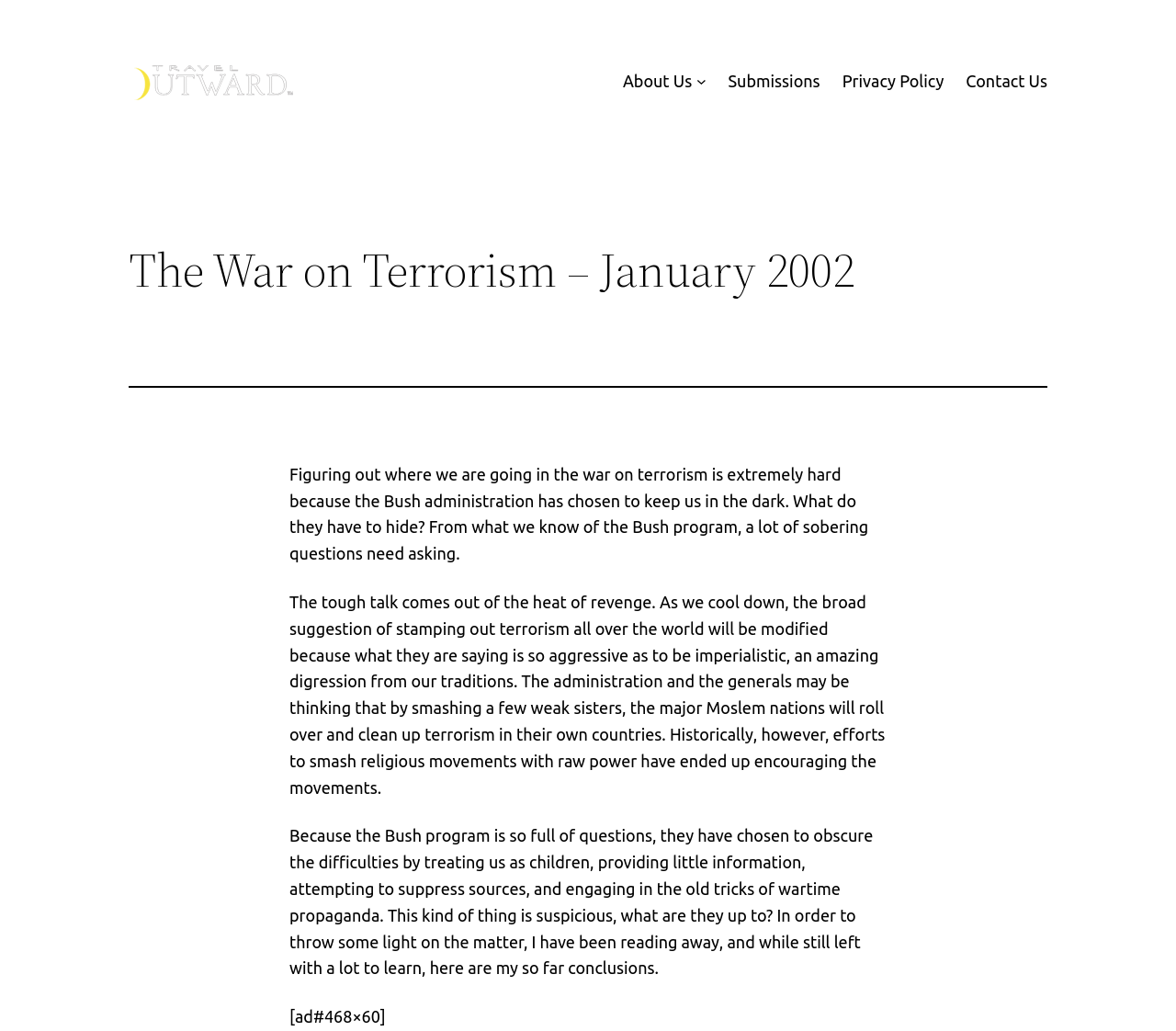Create an in-depth description of the webpage, covering main sections.

The webpage is about the War on Terrorism, specifically in January 2002, and is related to Travel Outward. At the top left, there is a link and an image, both labeled "Travel Outward". To the right of this, there is a menu with several links, including "About Us", "Submissions", "Privacy Policy", and "Contact Us". 

Below the menu, there is a heading that reads "The War on Terrorism – January 2002". Underneath this heading, there is a horizontal separator. 

The main content of the webpage consists of three paragraphs of text. The first paragraph discusses the difficulty of understanding the war on terrorism due to the Bush administration's lack of transparency. The second paragraph critiques the administration's aggressive approach to combating terrorism, suggesting that it may be imperialistic and unlikely to succeed. The third paragraph expresses suspicion about the administration's motives and methods, and introduces the author's personal research and conclusions on the topic. 

At the bottom of the page, there is a small advertisement labeled "[ad#468×60]".